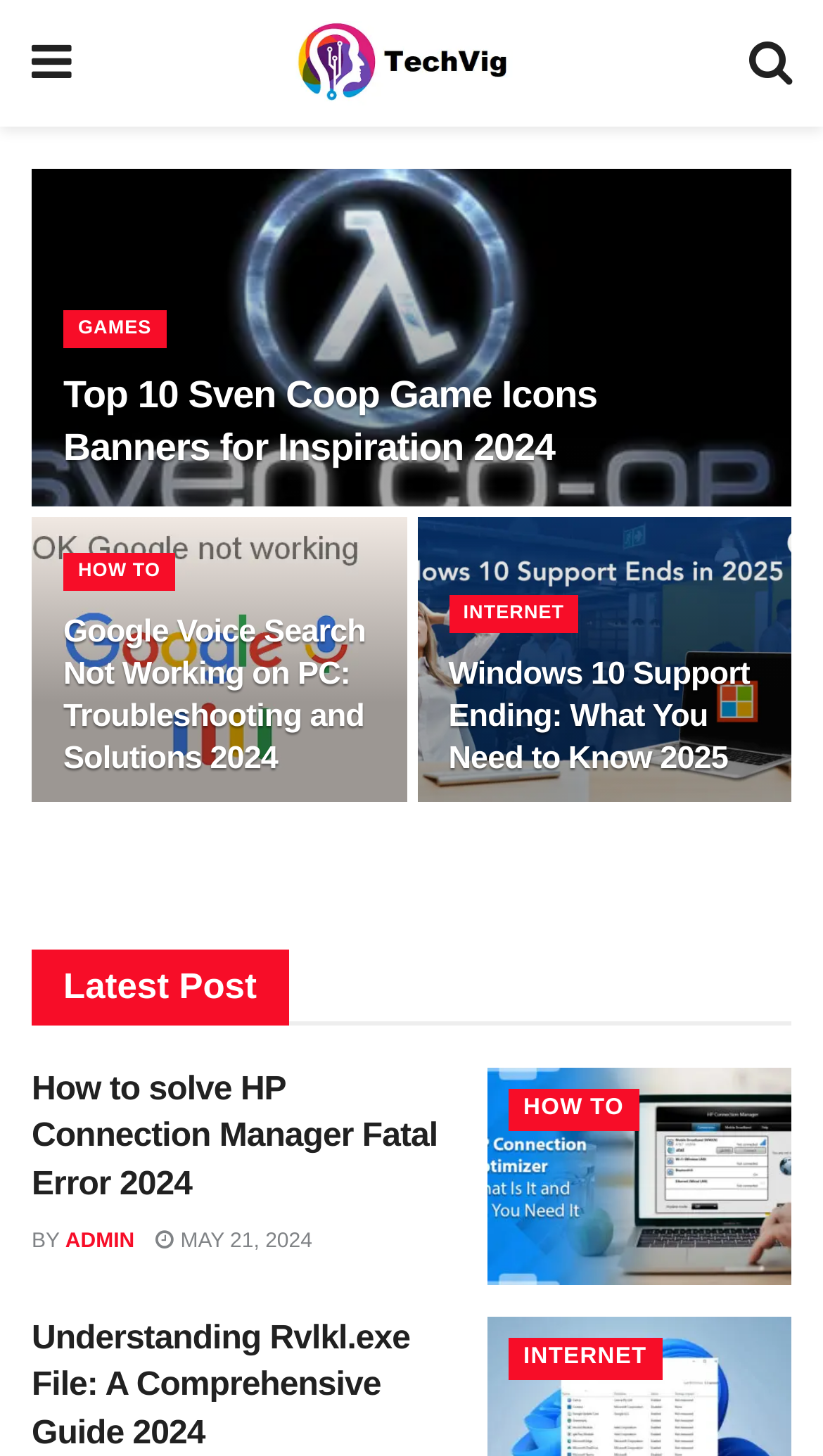Identify the bounding box coordinates of the section to be clicked to complete the task described by the following instruction: "View the article 'Google Voice Search Not Working on PC: Troubleshooting and Solutions 2024'". The coordinates should be four float numbers between 0 and 1, formatted as [left, top, right, bottom].

[0.077, 0.42, 0.455, 0.536]